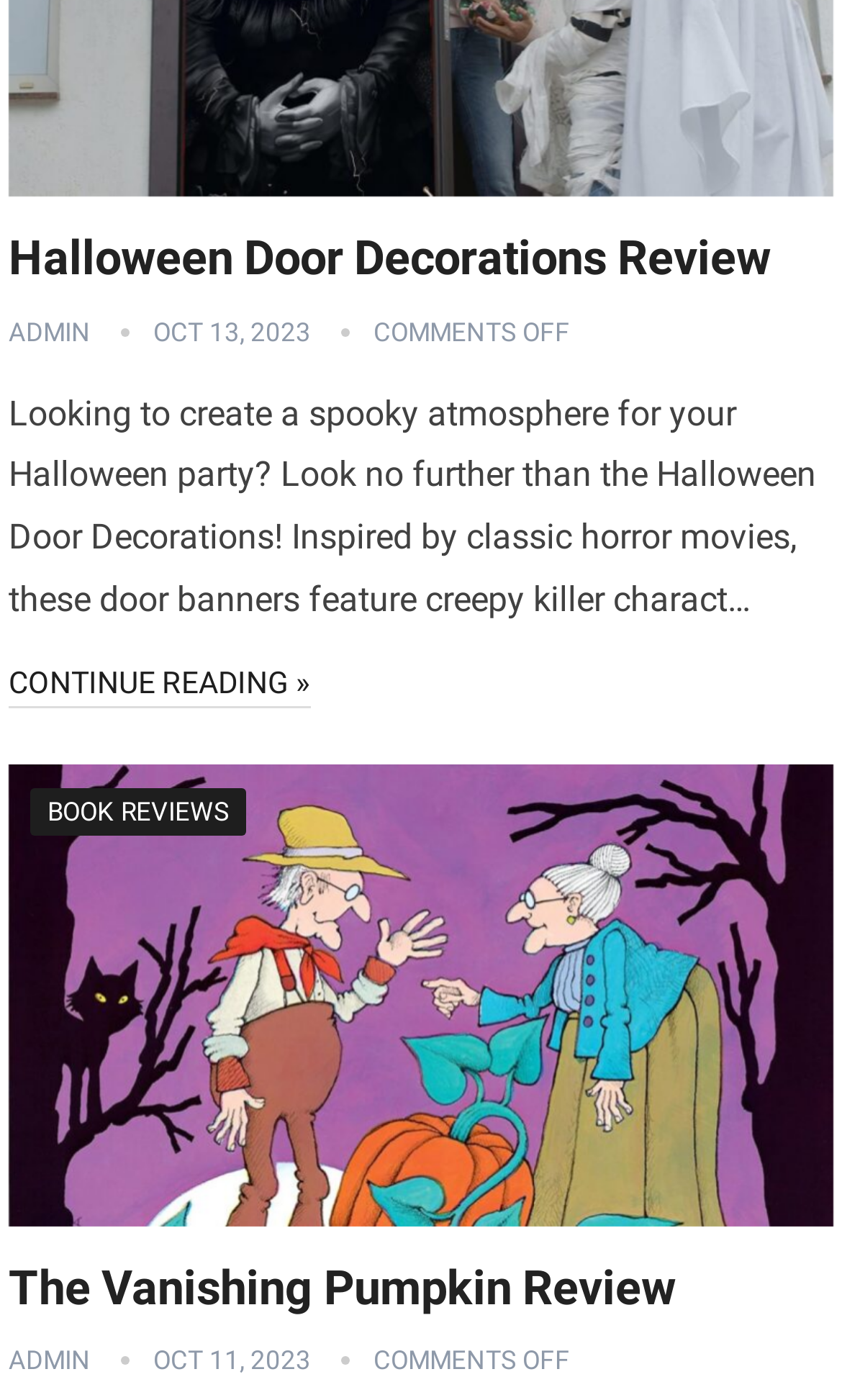Using floating point numbers between 0 and 1, provide the bounding box coordinates in the format (top-left x, top-left y, bottom-right x, bottom-right y). Locate the UI element described here: admin

[0.01, 0.962, 0.107, 0.983]